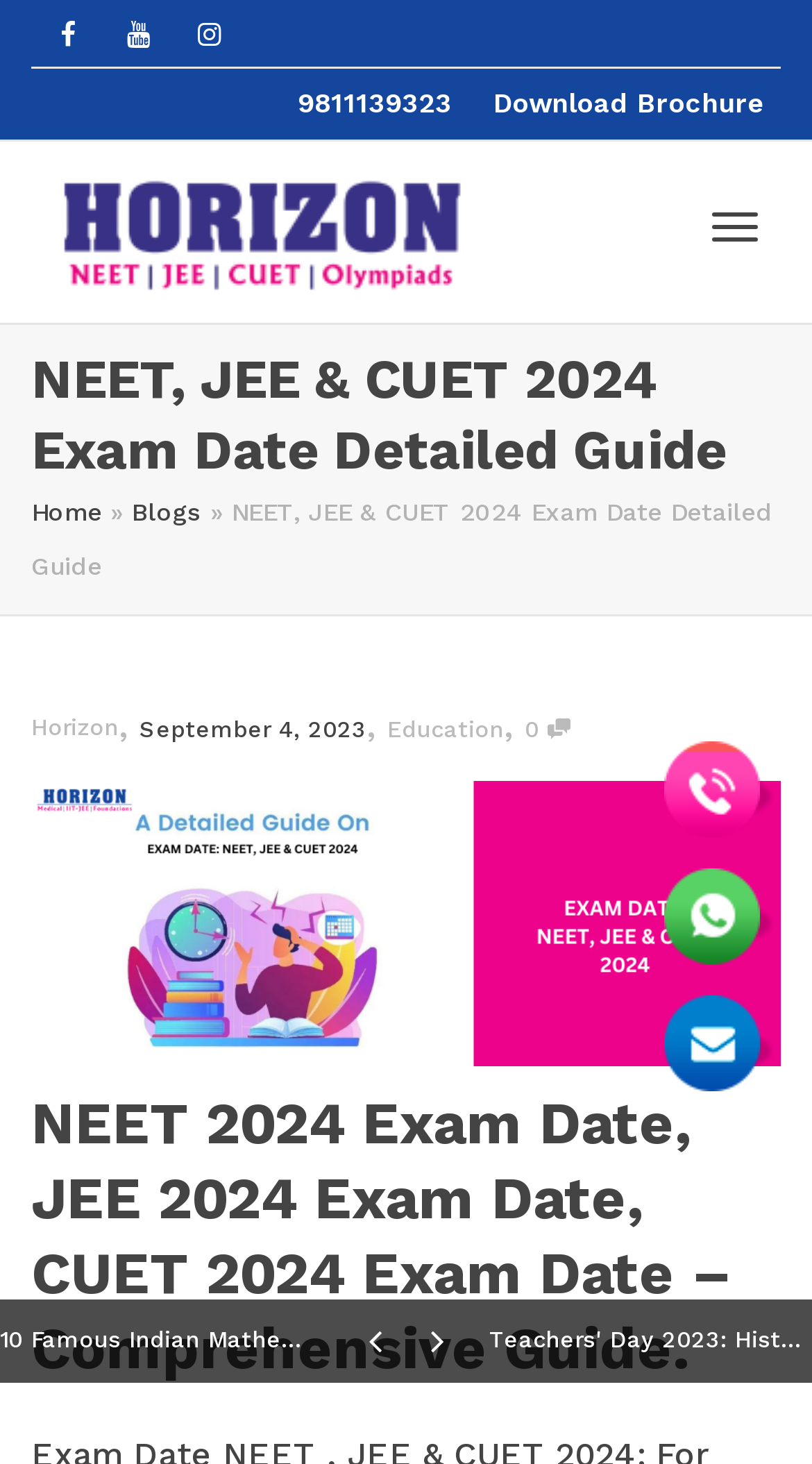Provide a single word or phrase answer to the question: 
What is the phone number to contact?

9811139323